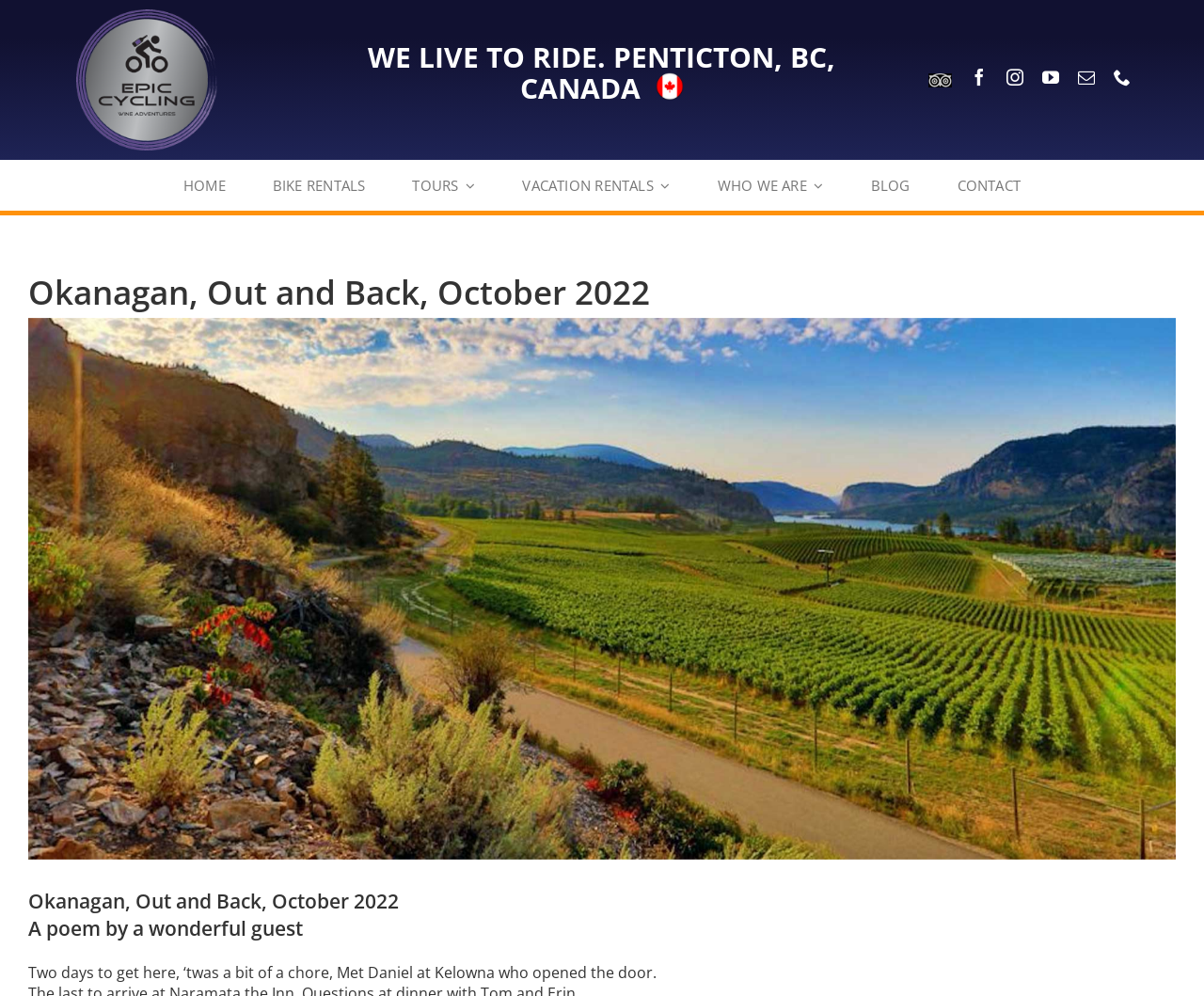Specify the bounding box coordinates of the area to click in order to execute this command: 'Contact us'. The coordinates should consist of four float numbers ranging from 0 to 1, and should be formatted as [left, top, right, bottom].

[0.795, 0.161, 0.848, 0.212]